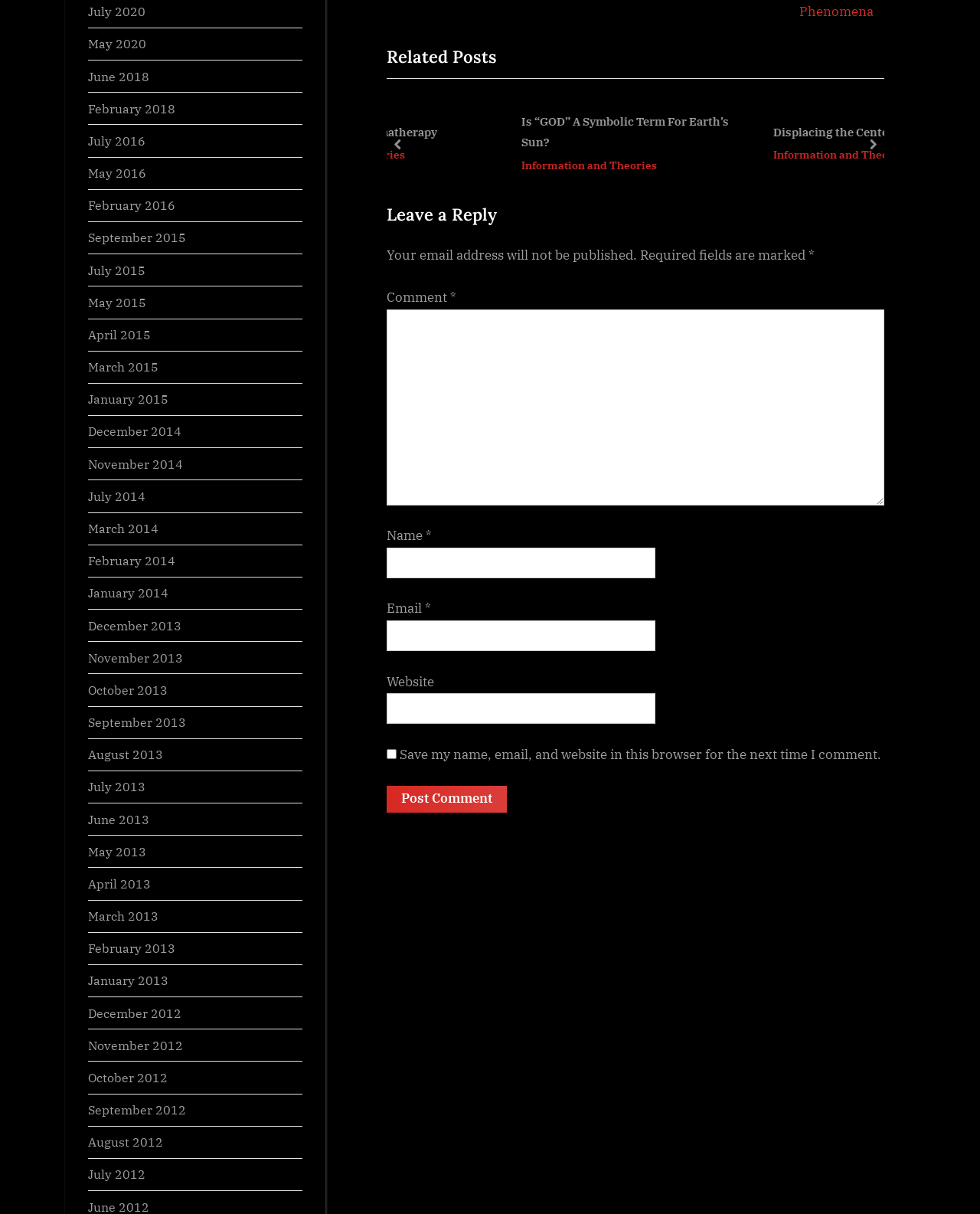What is the title of the section that lists related posts?
Refer to the image and provide a concise answer in one word or phrase.

Related Posts